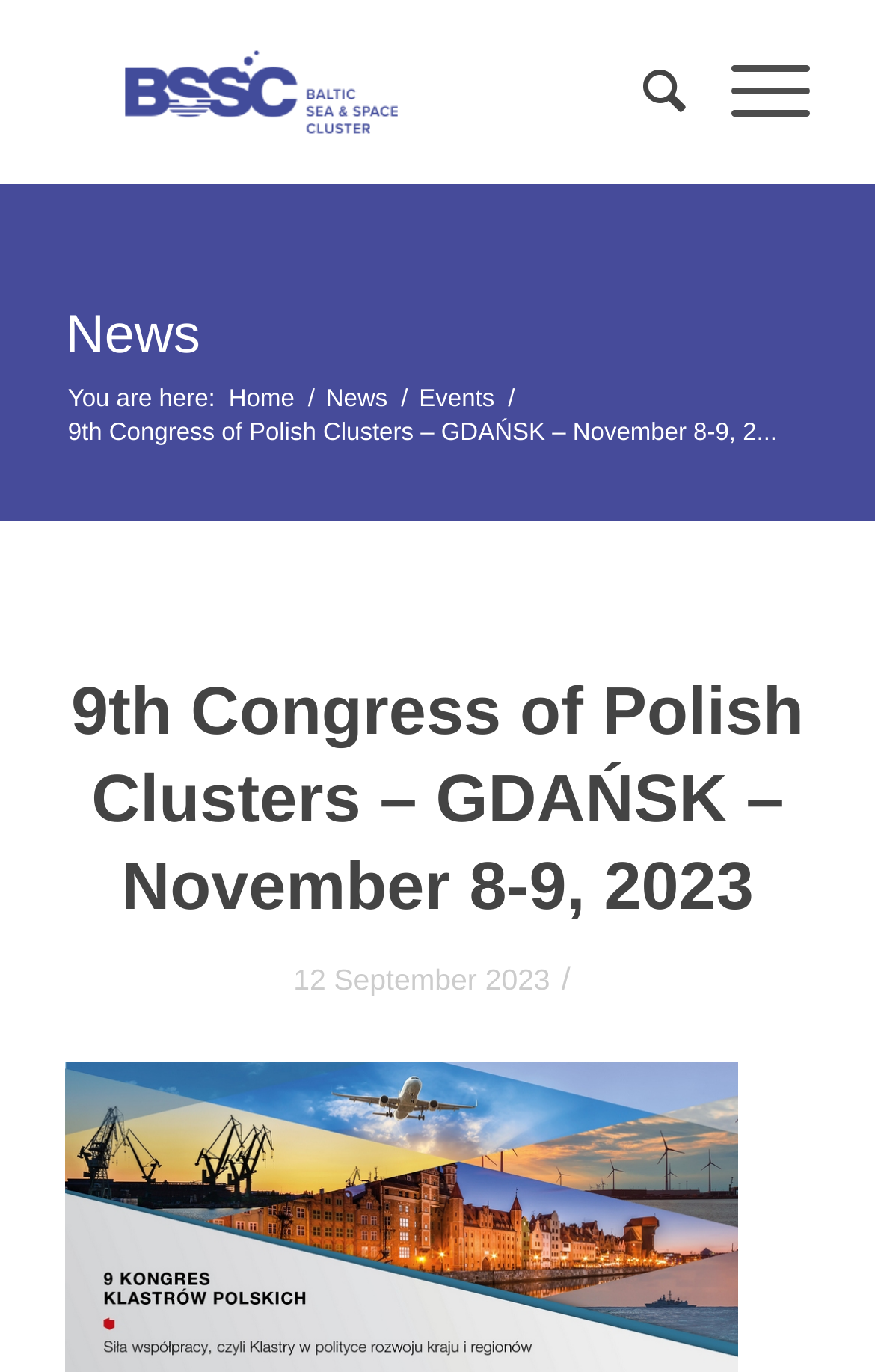Extract the bounding box coordinates of the UI element described by: "alt="BSSC.PL"". The coordinates should include four float numbers ranging from 0 to 1, e.g., [left, top, right, bottom].

[0.075, 0.002, 0.755, 0.132]